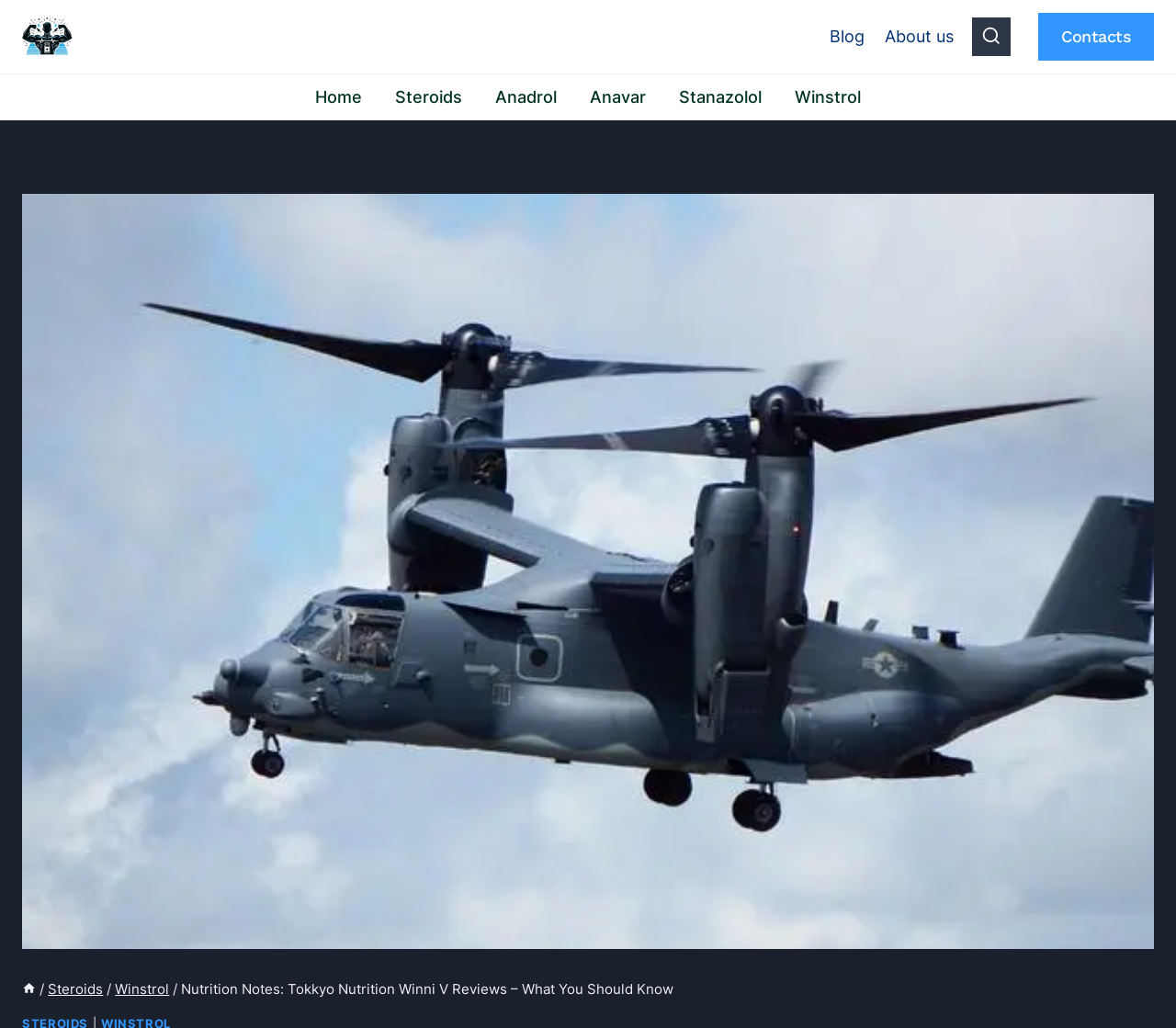Give a comprehensive overview of the webpage, including key elements.

The webpage appears to be a review or informational page about Tokkyo Nutrition Winni V supplements, specifically focusing on Winstrol results. 

At the top left, there is a logo image with the text "Winstrol Results" next to it, which is also a link. Below this, there is a secondary navigation menu with links to "Blog" and "About us". 

On the top right, there is a search button labeled "View Search Form" and a link to "Contacts". 

The primary navigation menu is located below the search button, with links to "Home", "Steroids", "Anadrol", "Anavar", "Stanazolol", and "Winstrol". 

The main content of the page is an image with the title "Nutrition Notes: Tokkyo Nutrition Winni V Reviews – What You Should Know" and takes up most of the page. 

At the bottom of the page, there is a breadcrumb navigation menu with links to "Home", "Steroids", and "Winstrol", as well as the full title of the page "Nutrition Notes: Tokkyo Nutrition Winni V Reviews – What You Should Know".